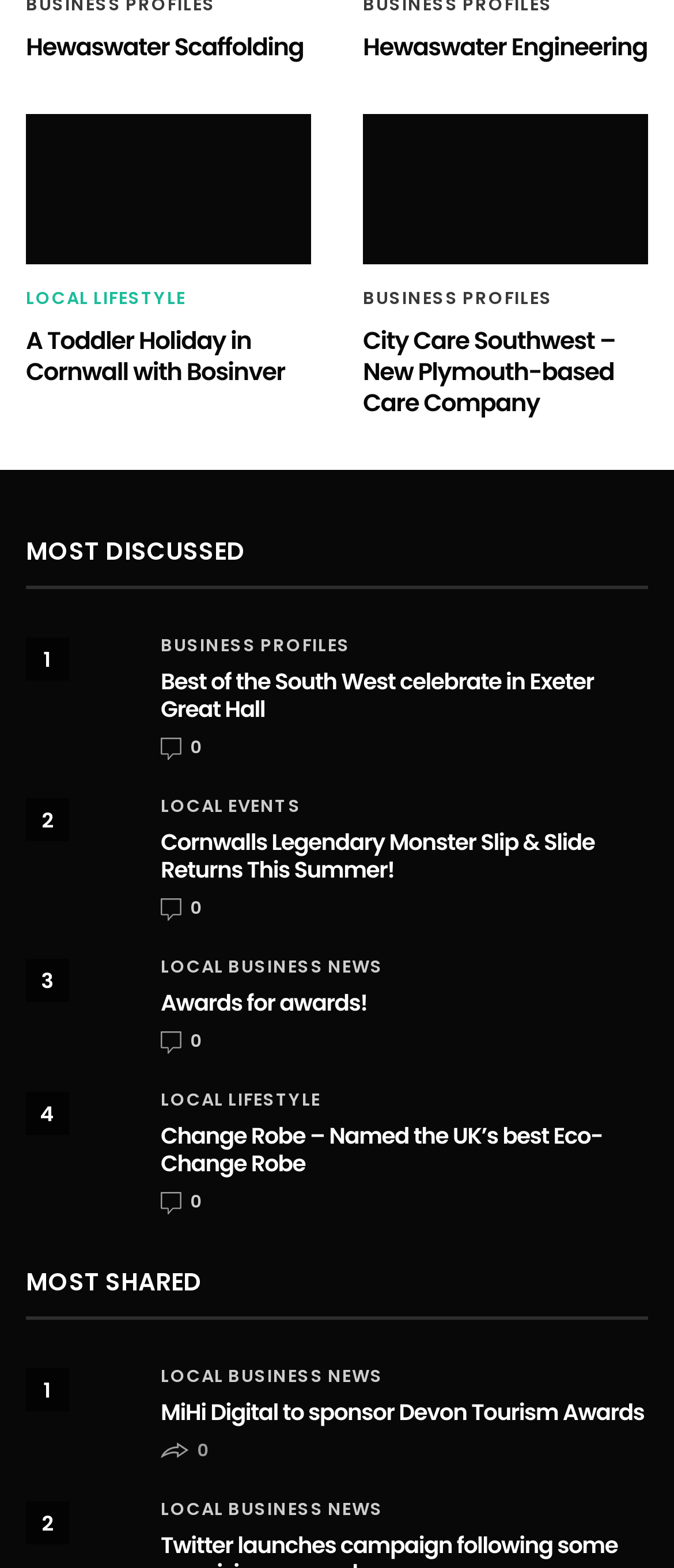Determine the bounding box for the UI element that matches this description: "PE and Sport Premium".

None